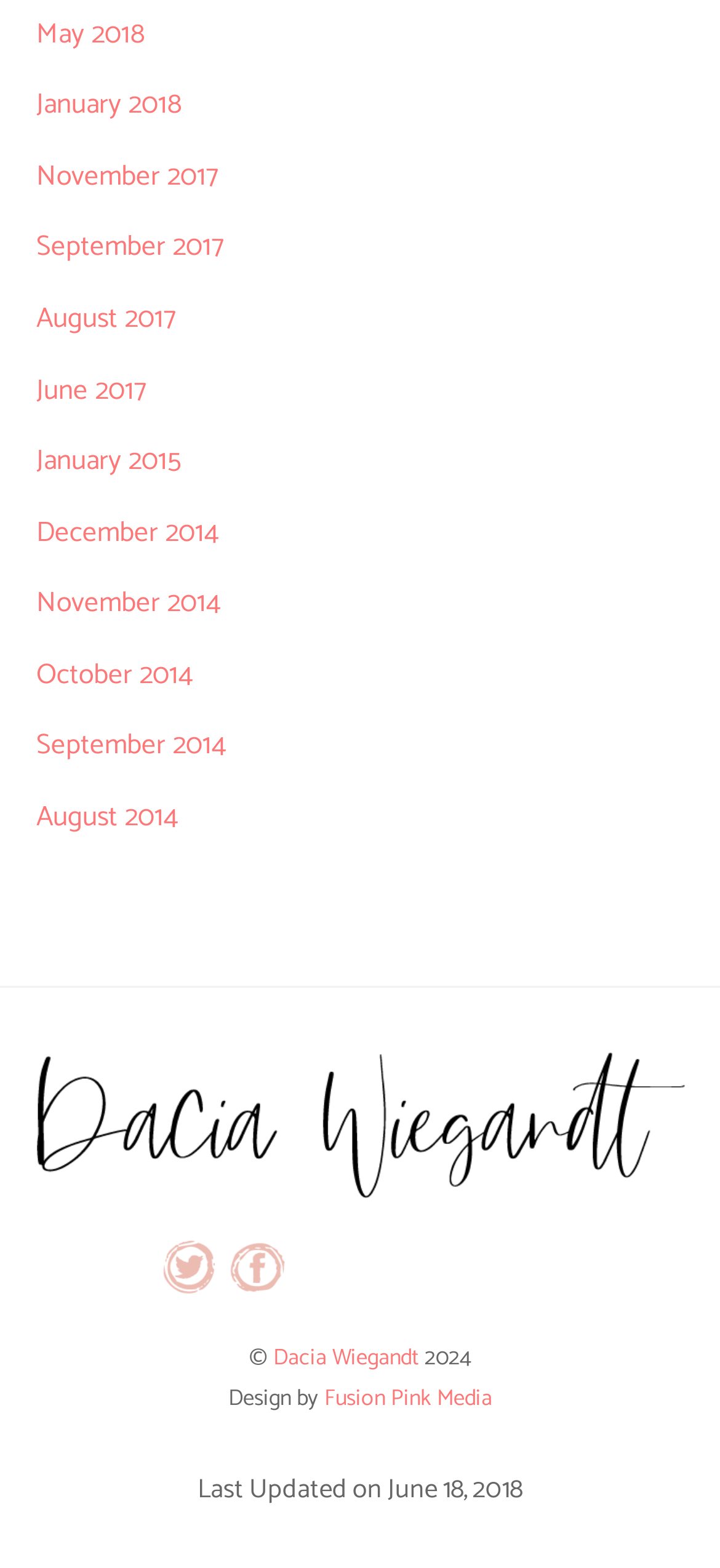Provide a short answer using a single word or phrase for the following question: 
How many social media links are there on the webpage?

4